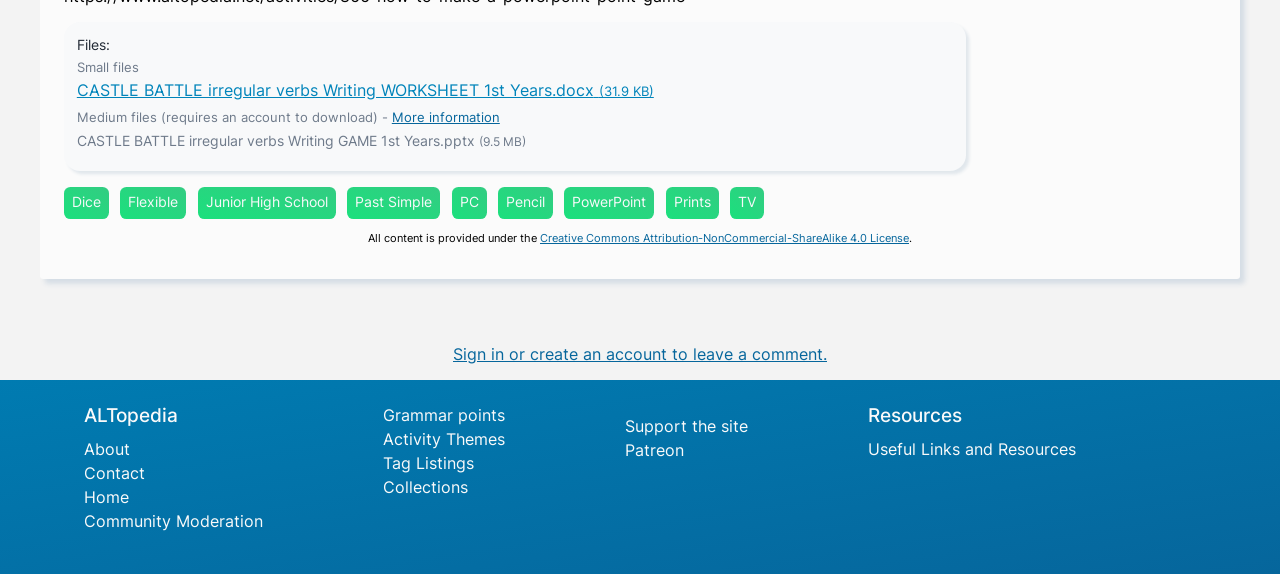Respond to the following question with a brief word or phrase:
What is the size of the 'CASTLE BATTLE irregular verbs Writing GAME 1st Years.pptx' file?

9.5 MB